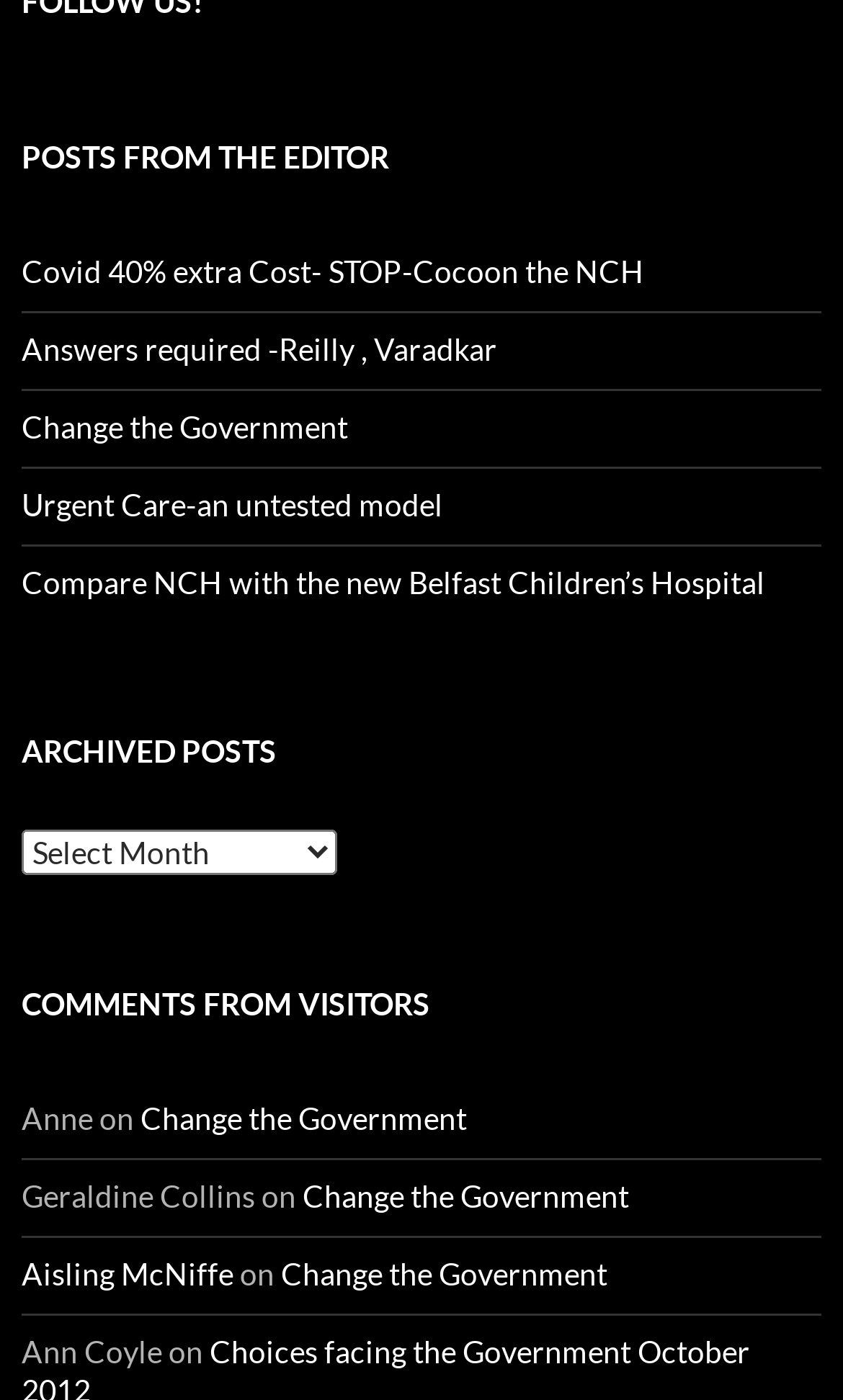Determine the bounding box coordinates in the format (top-left x, top-left y, bottom-right x, bottom-right y). Ensure all values are floating point numbers between 0 and 1. Identify the bounding box of the UI element described by: Aisling McNiffe

[0.026, 0.897, 0.277, 0.923]